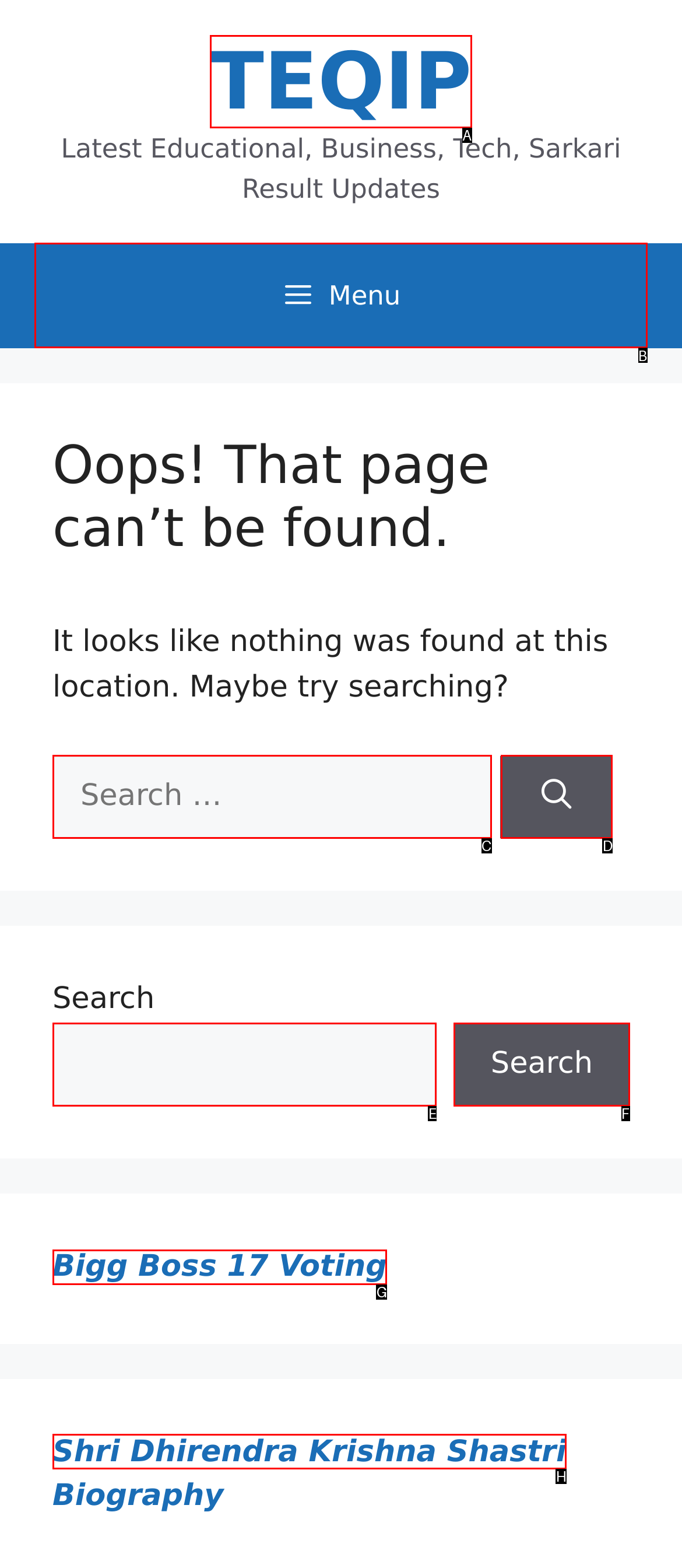Determine the appropriate lettered choice for the task: Open menu. Reply with the correct letter.

B